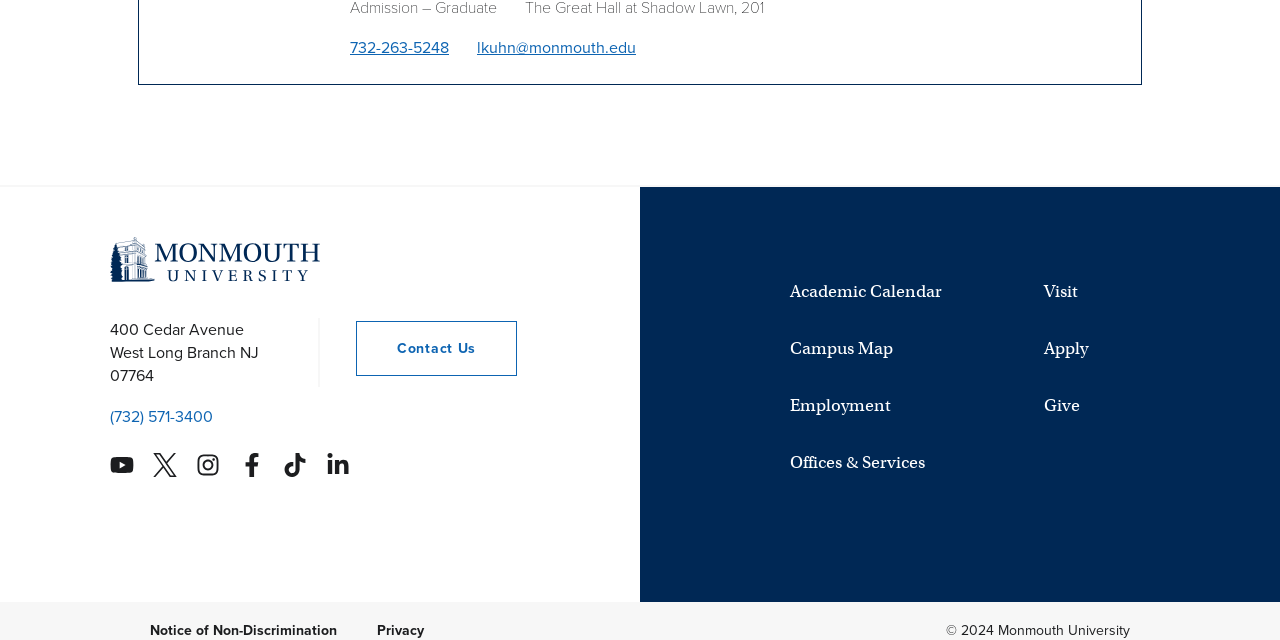Determine the bounding box for the UI element described here: "Academic Calendar".

[0.617, 0.438, 0.802, 0.528]